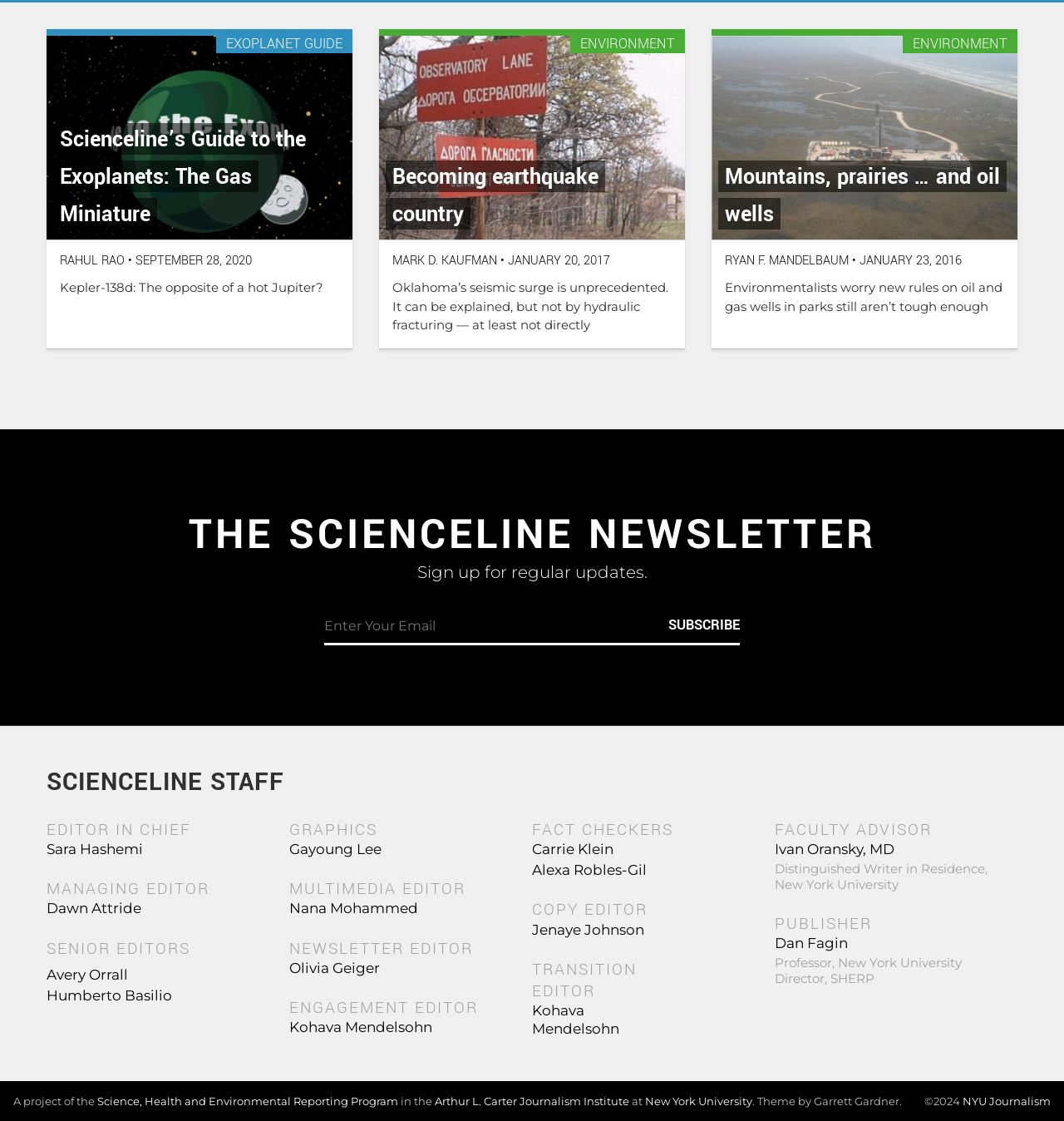Find the bounding box of the web element that fits this description: "Ivan Oransky, MD".

[0.728, 0.75, 0.841, 0.765]